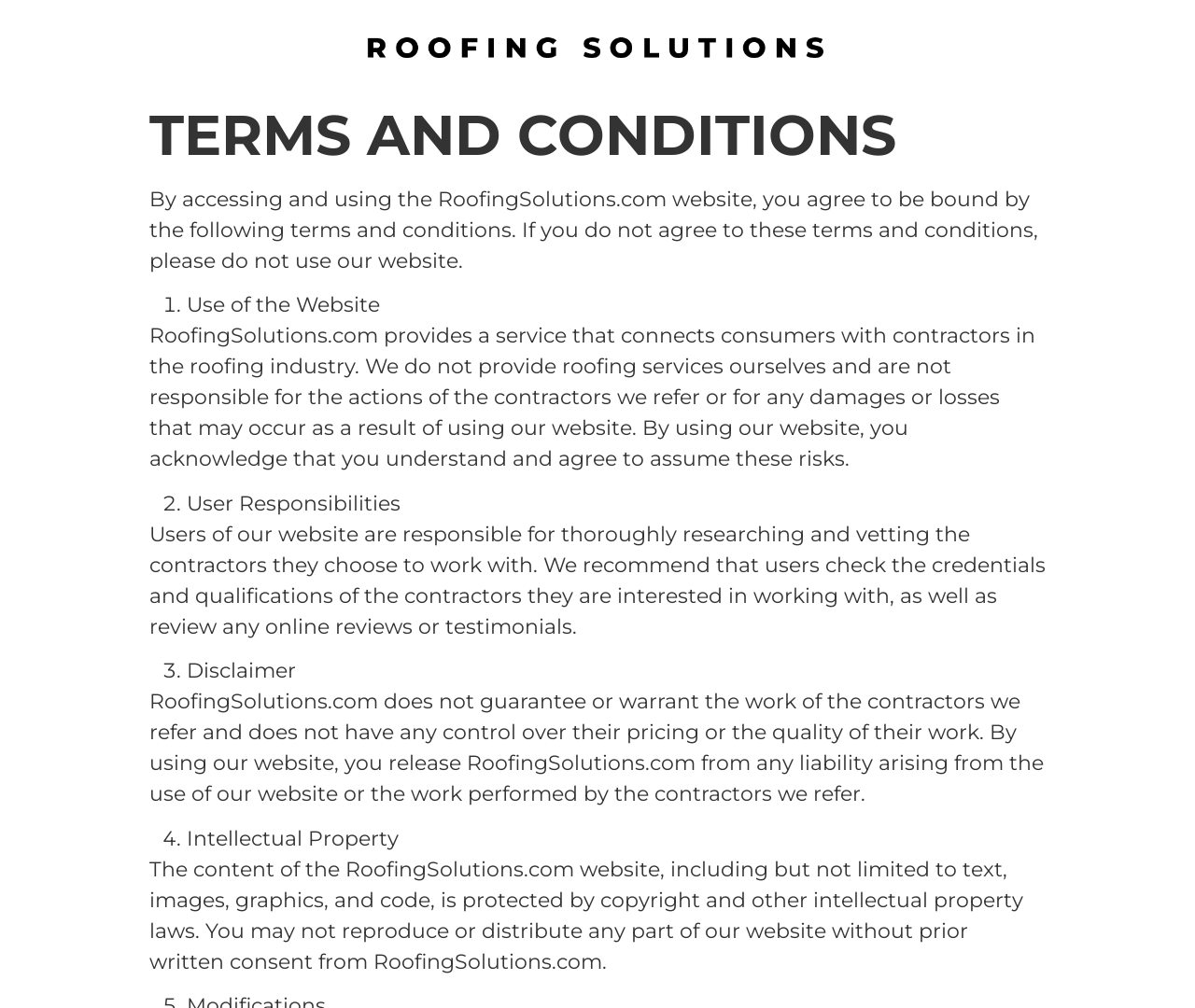Review the image closely and give a comprehensive answer to the question: What is protected by copyright and intellectual property laws?

The webpage states that the content of the RoofingSolutions.com website, including but not limited to text, images, graphics, and code, is protected by copyright and other intellectual property laws, which means that users are not allowed to reproduce or distribute any part of the website without prior written consent.